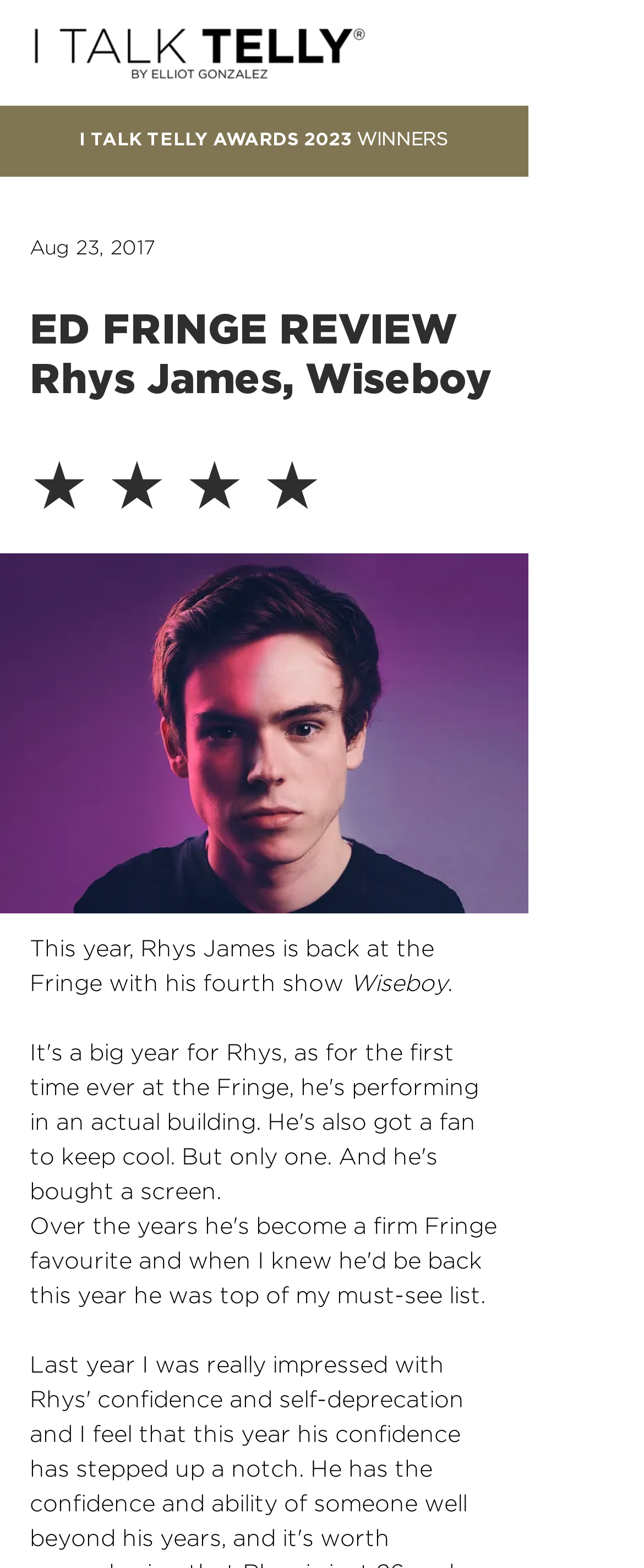Using the details in the image, give a detailed response to the question below:
What is the name of the award mentioned on the webpage?

I found the answer by examining the link 'I TALK TELLY AWARDS 2023 WINNERS' which suggests that the award mentioned is the I TALK TELLY AWARDS 2023.